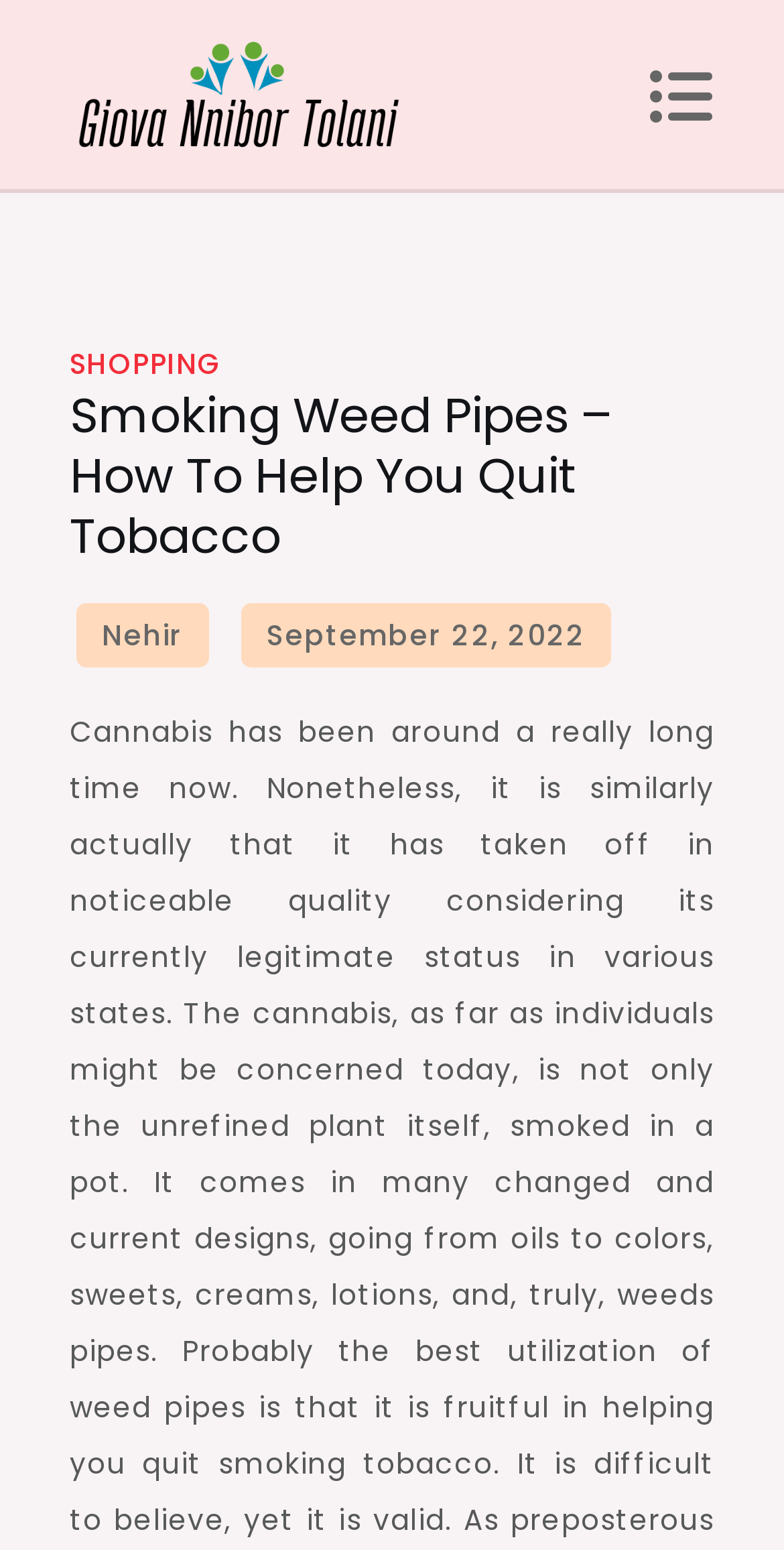Give the bounding box coordinates for this UI element: "parent_node: General Information". The coordinates should be four float numbers between 0 and 1, arranged as [left, top, right, bottom].

[0.088, 0.019, 0.524, 0.102]